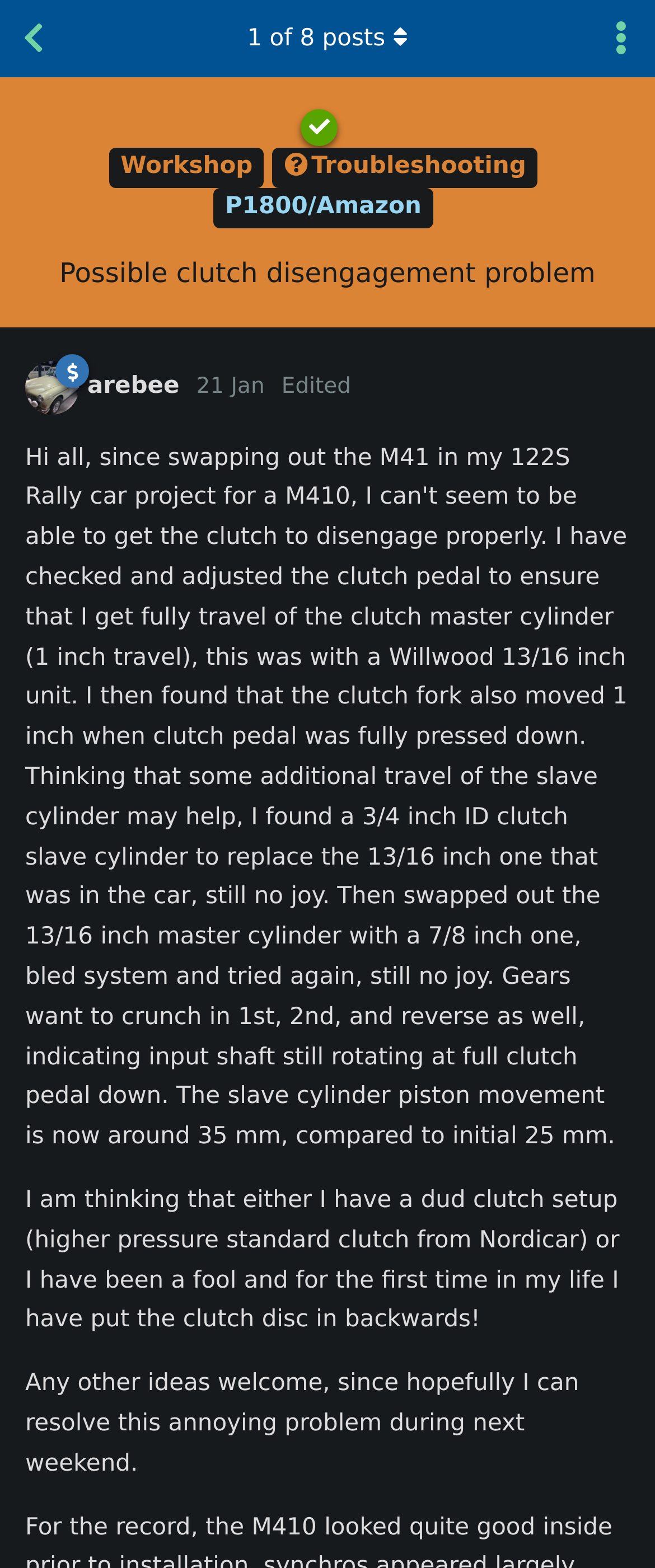Summarize the webpage in an elaborate manner.

The webpage appears to be a forum discussion page, specifically a post about a clutch disengagement problem in a Volvo car project. At the top left, there is a link to "Back to Discussion List". Below it, there is a header section with several links, including "Workshop", "Troubleshooting", and "P1800/Amazon". The title of the post, "Possible clutch disengagement problem", is prominently displayed in the center of the header section.

To the right of the header section, there are two buttons: "Toggle discussion actions dropdown menu" and "1 of 8 posts". The latter button is accompanied by a section that displays the author's information, including their username "arebee", a "Supporter" badge, and the post date "21 Jan". There is also an indication that the post was edited on the same day.

The main content of the post is a text block that describes the problem the author is experiencing with their clutch setup and asks for other ideas to resolve the issue. The text is divided into two paragraphs, with the first paragraph describing the possible causes of the problem and the second paragraph expressing the author's hope to resolve the issue during the next weekend.